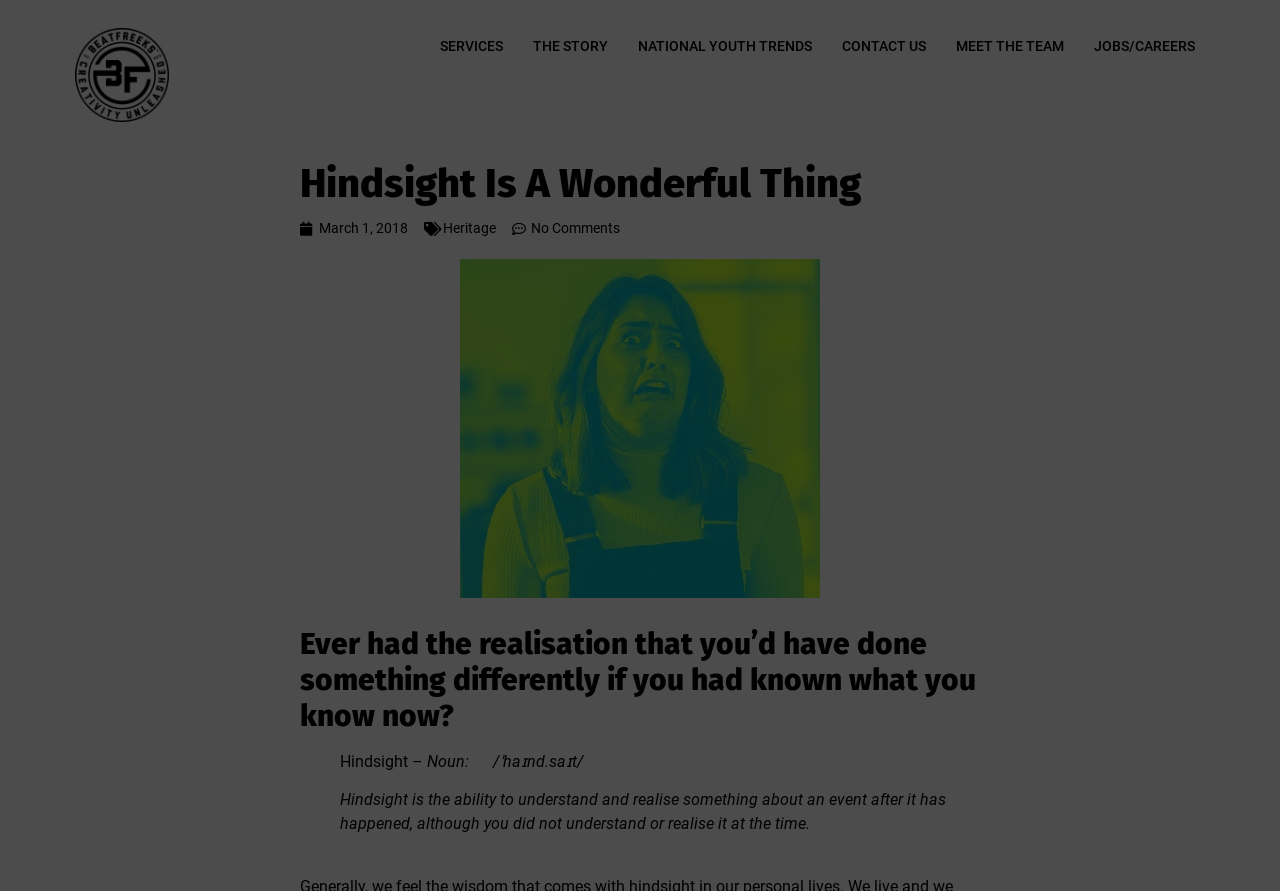What is the name of the website?
Please give a detailed and elaborate explanation in response to the question.

The name of the website can be found in the root element 'Hindsight Is A Wonderful Thing - Beatfreeks', which indicates that the website is called Beatfreeks.